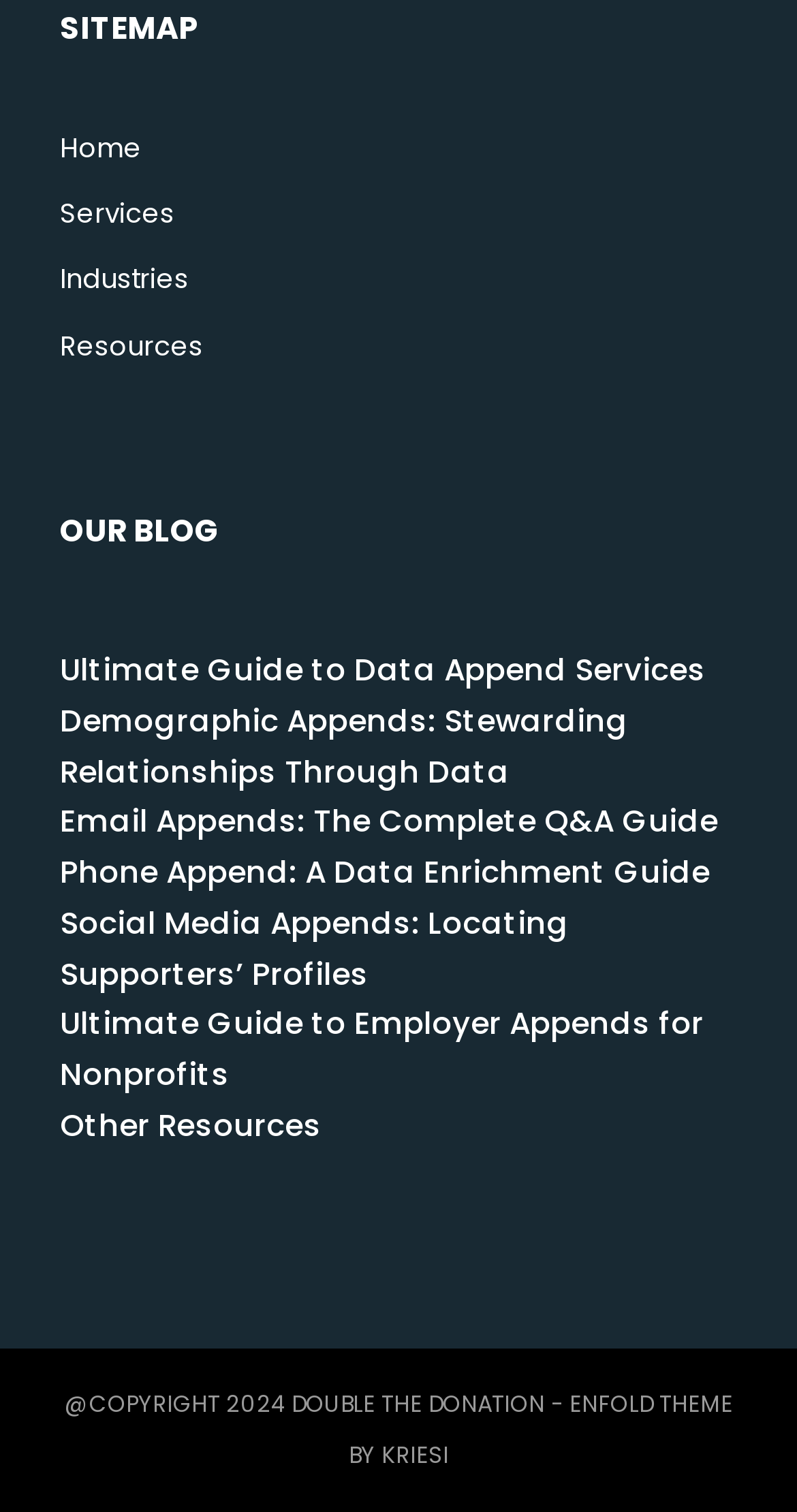Identify the bounding box coordinates for the element that needs to be clicked to fulfill this instruction: "go to home page". Provide the coordinates in the format of four float numbers between 0 and 1: [left, top, right, bottom].

[0.075, 0.077, 0.925, 0.12]